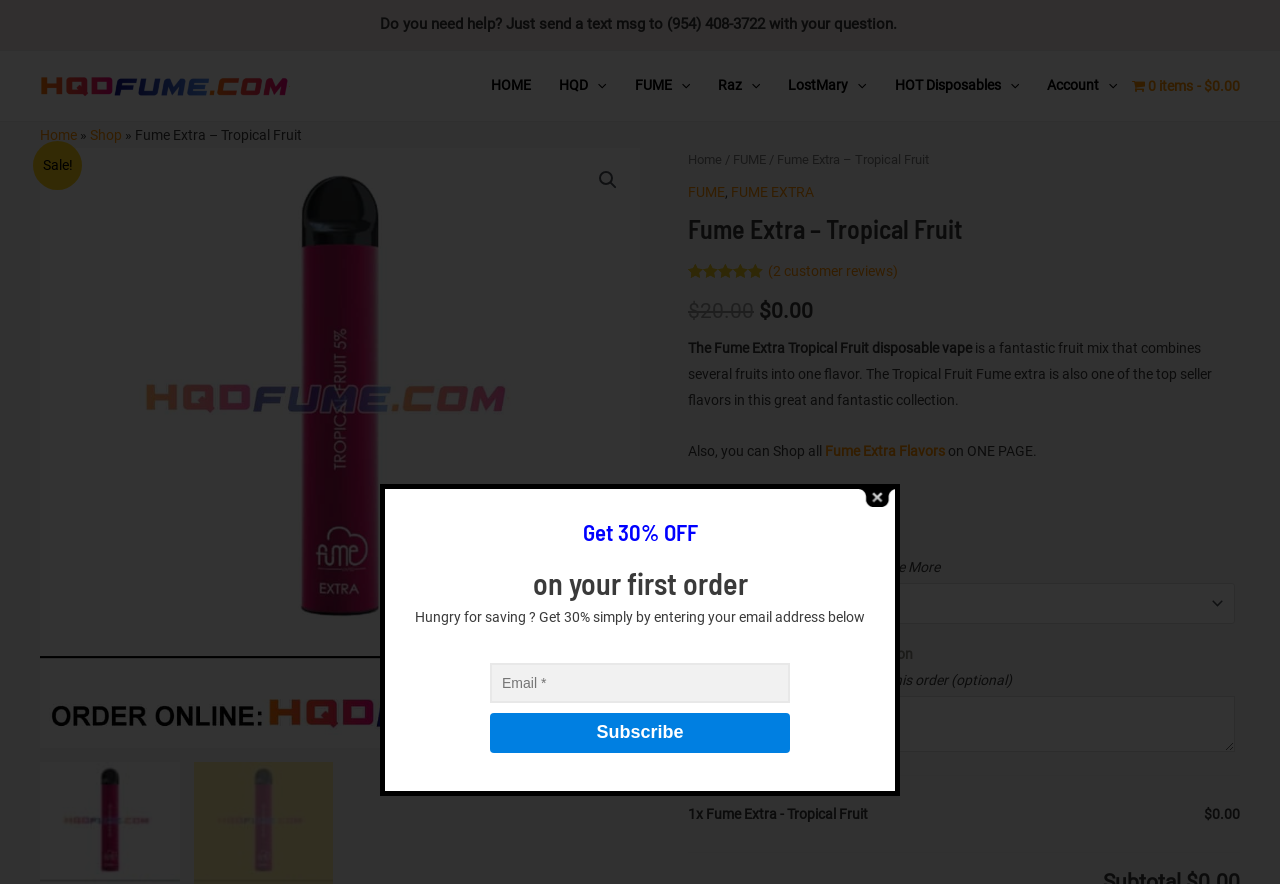Provide your answer in one word or a succinct phrase for the question: 
What is the current price of the product?

$0.00